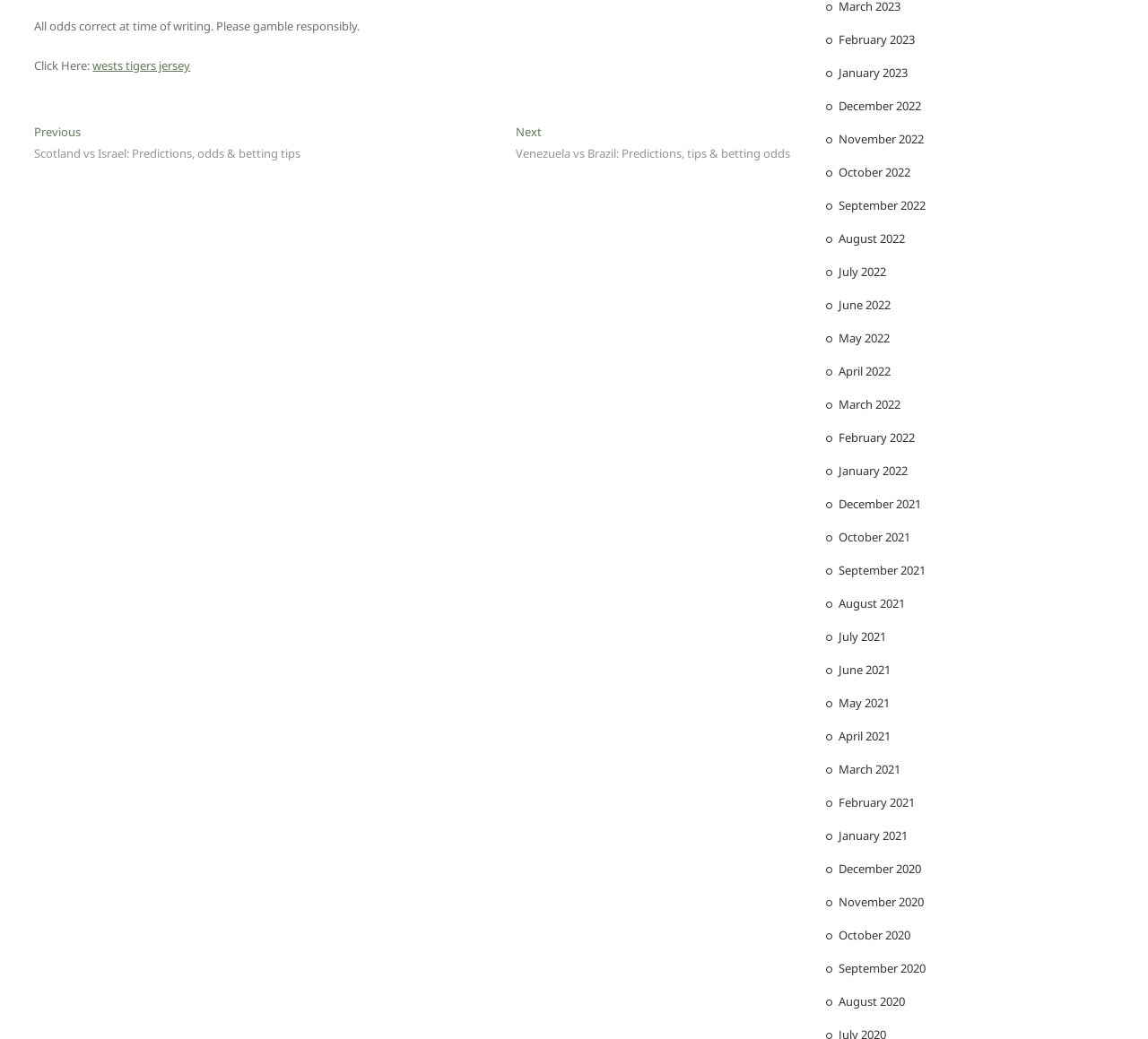Give the bounding box coordinates for the element described by: "September 2022".

[0.73, 0.19, 0.806, 0.205]